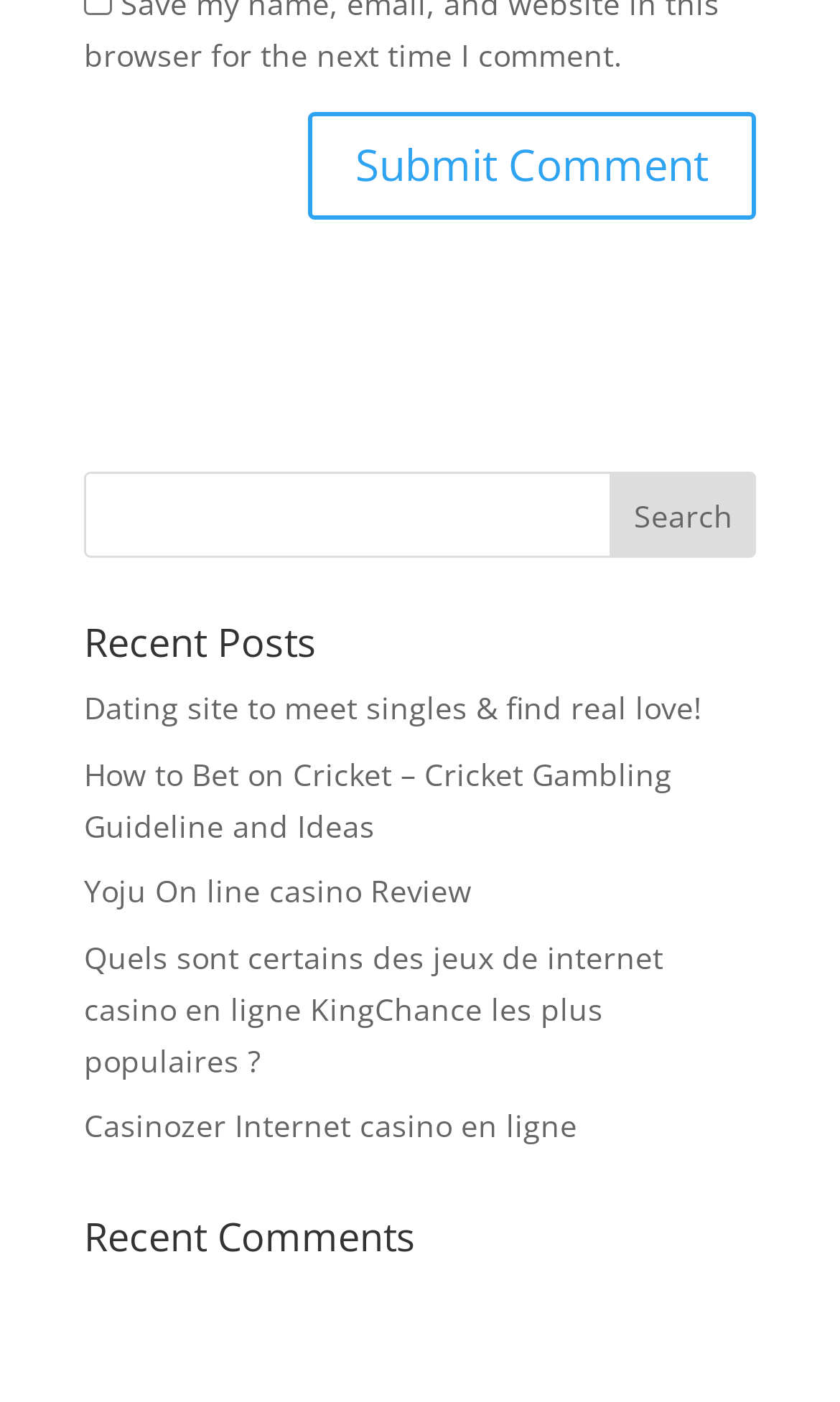Pinpoint the bounding box coordinates of the area that should be clicked to complete the following instruction: "learn about cricket gambling". The coordinates must be given as four float numbers between 0 and 1, i.e., [left, top, right, bottom].

[0.1, 0.537, 0.8, 0.603]